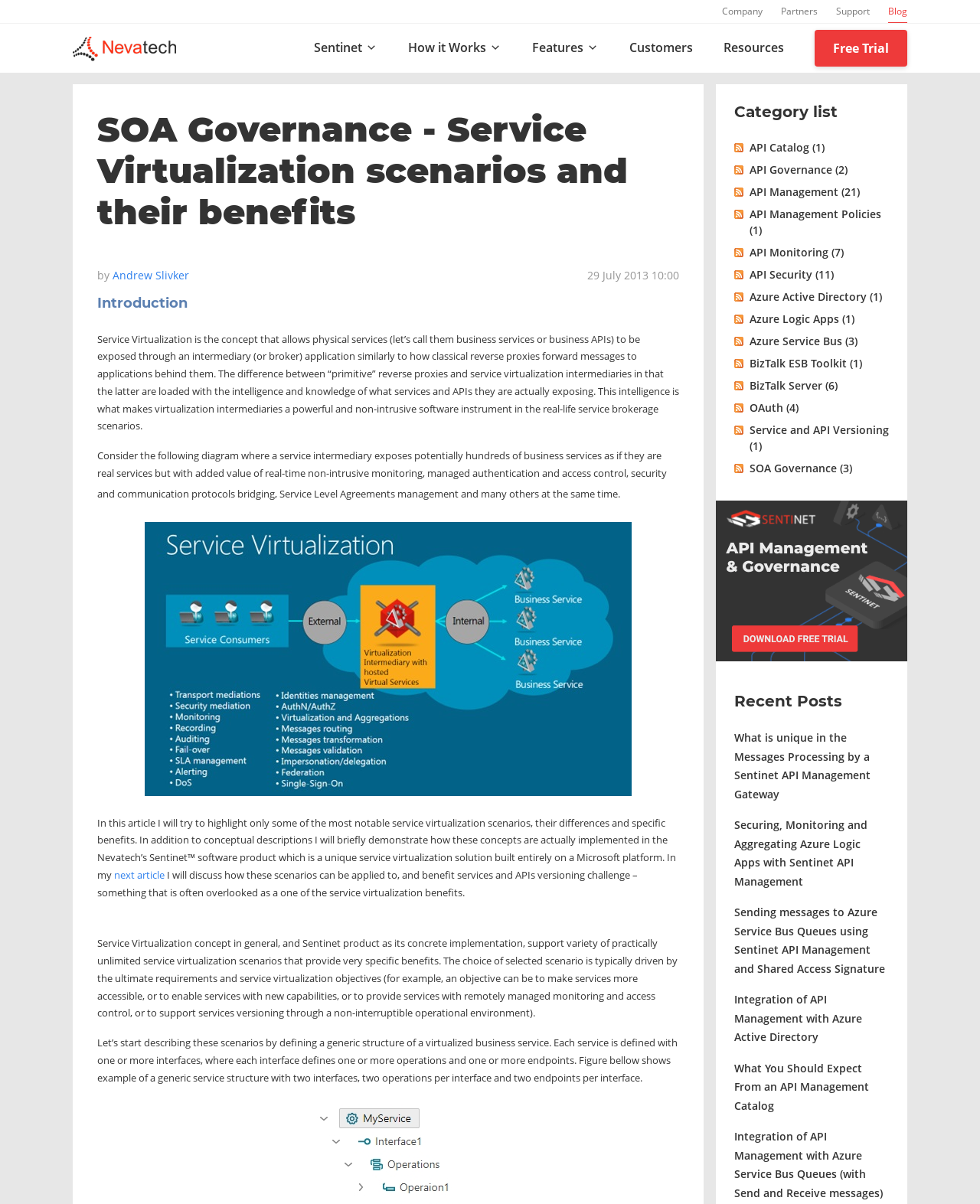Find the bounding box coordinates for the HTML element described in this sentence: "Company". Provide the coordinates as four float numbers between 0 and 1, in the format [left, top, right, bottom].

[0.737, 0.0, 0.778, 0.019]